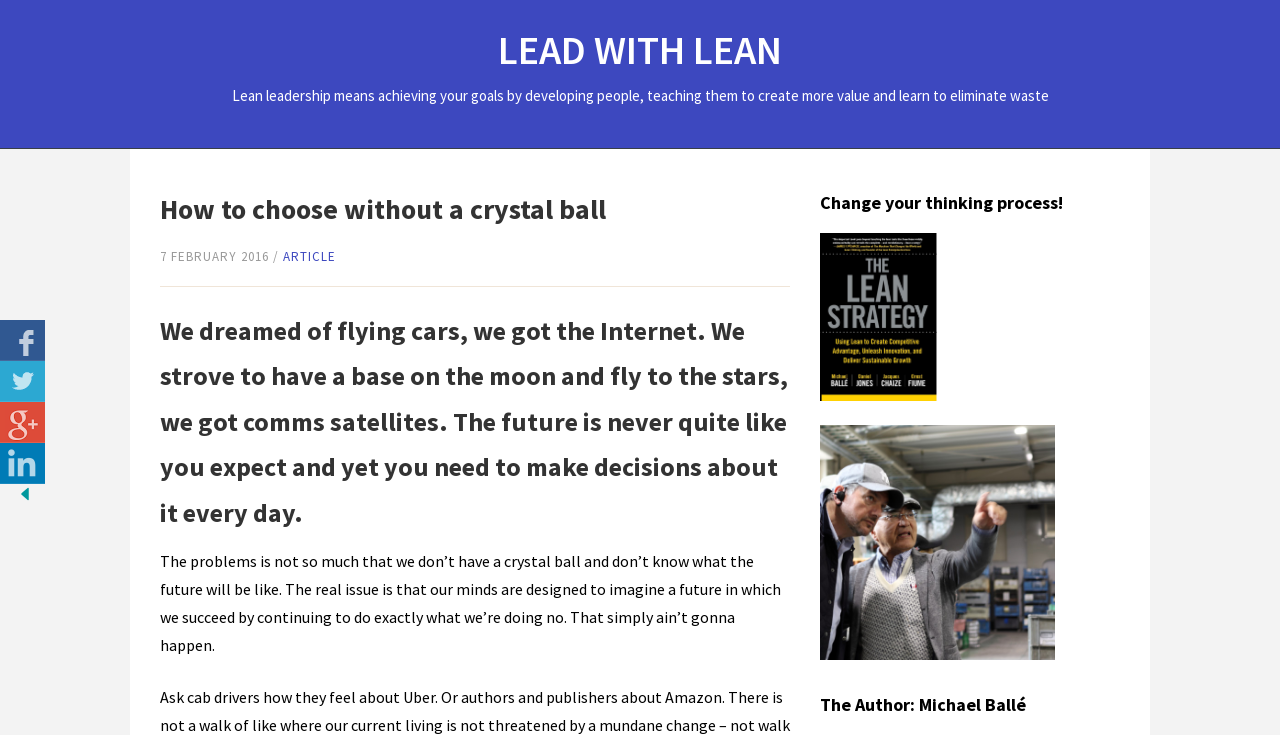Calculate the bounding box coordinates of the UI element given the description: "article".

[0.221, 0.337, 0.262, 0.361]